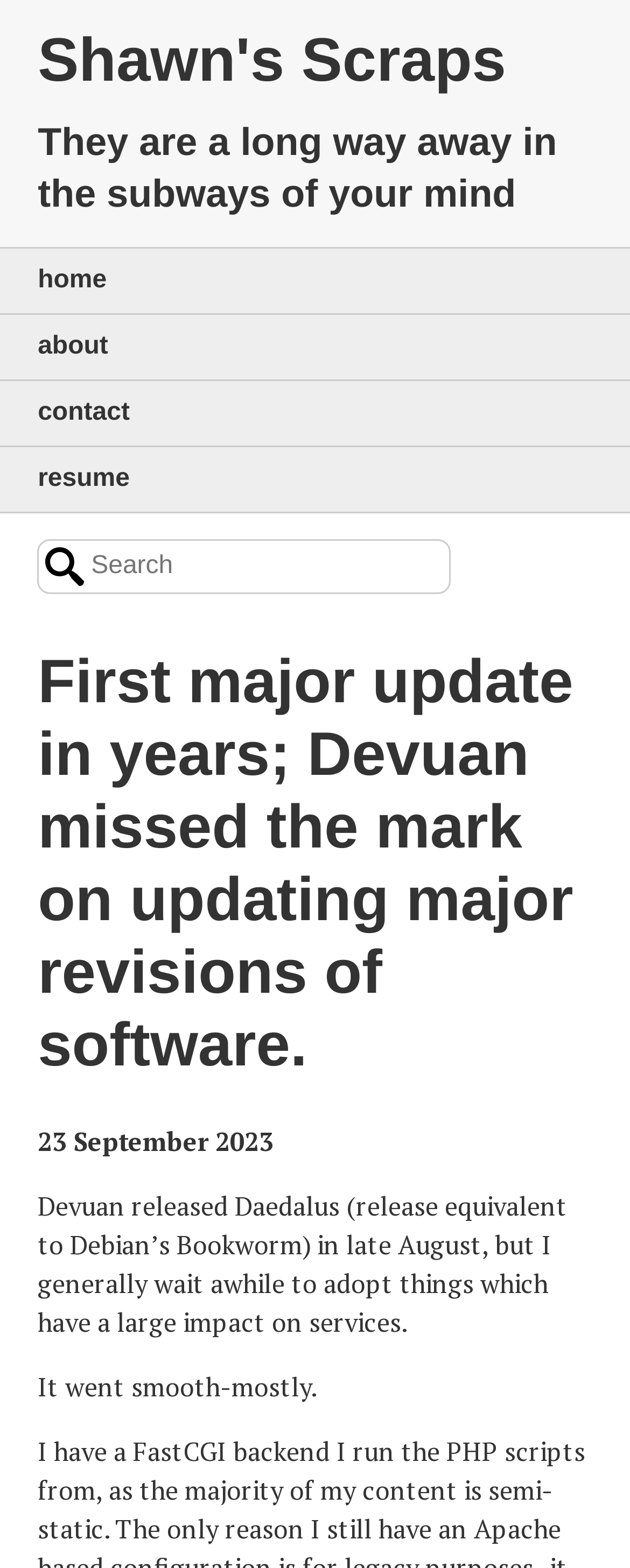For the given element description contact, determine the bounding box coordinates of the UI element. The coordinates should follow the format (top-left x, top-left y, bottom-right x, bottom-right y) and be within the range of 0 to 1.

[0.0, 0.243, 1.0, 0.284]